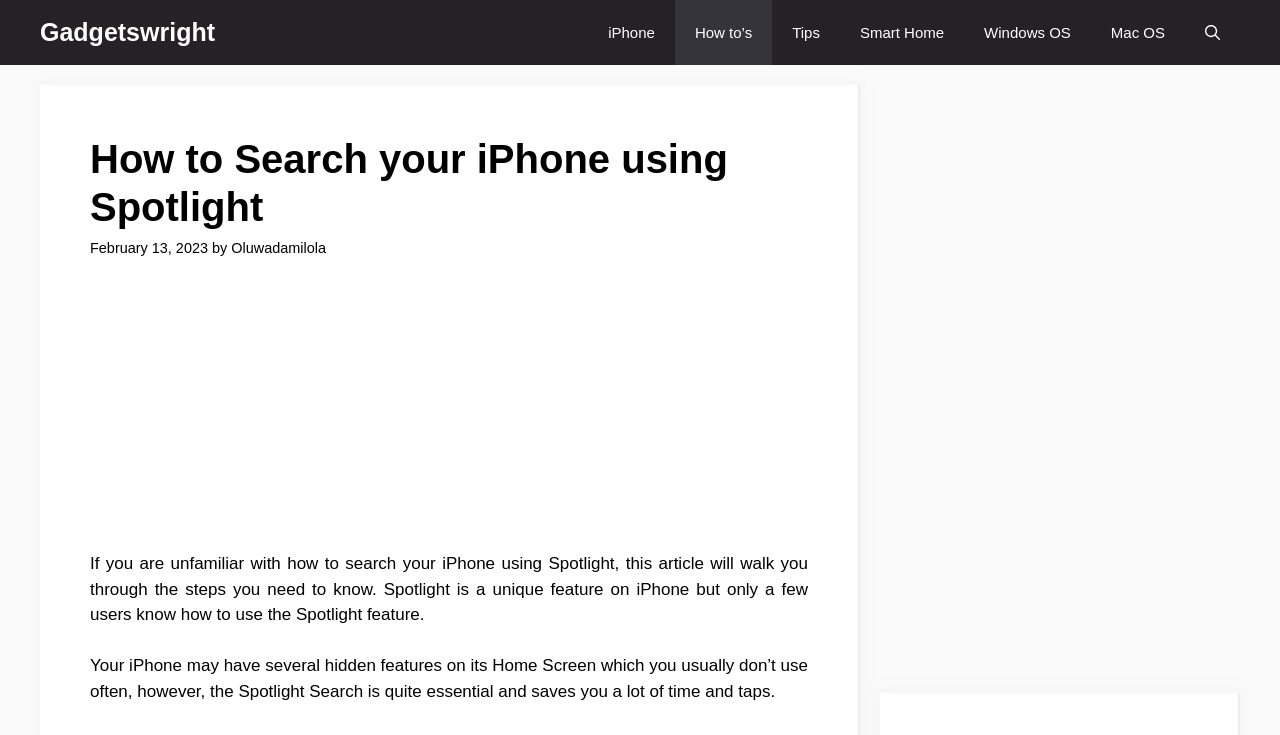Respond with a single word or phrase:
What is the category of the article?

How to’s